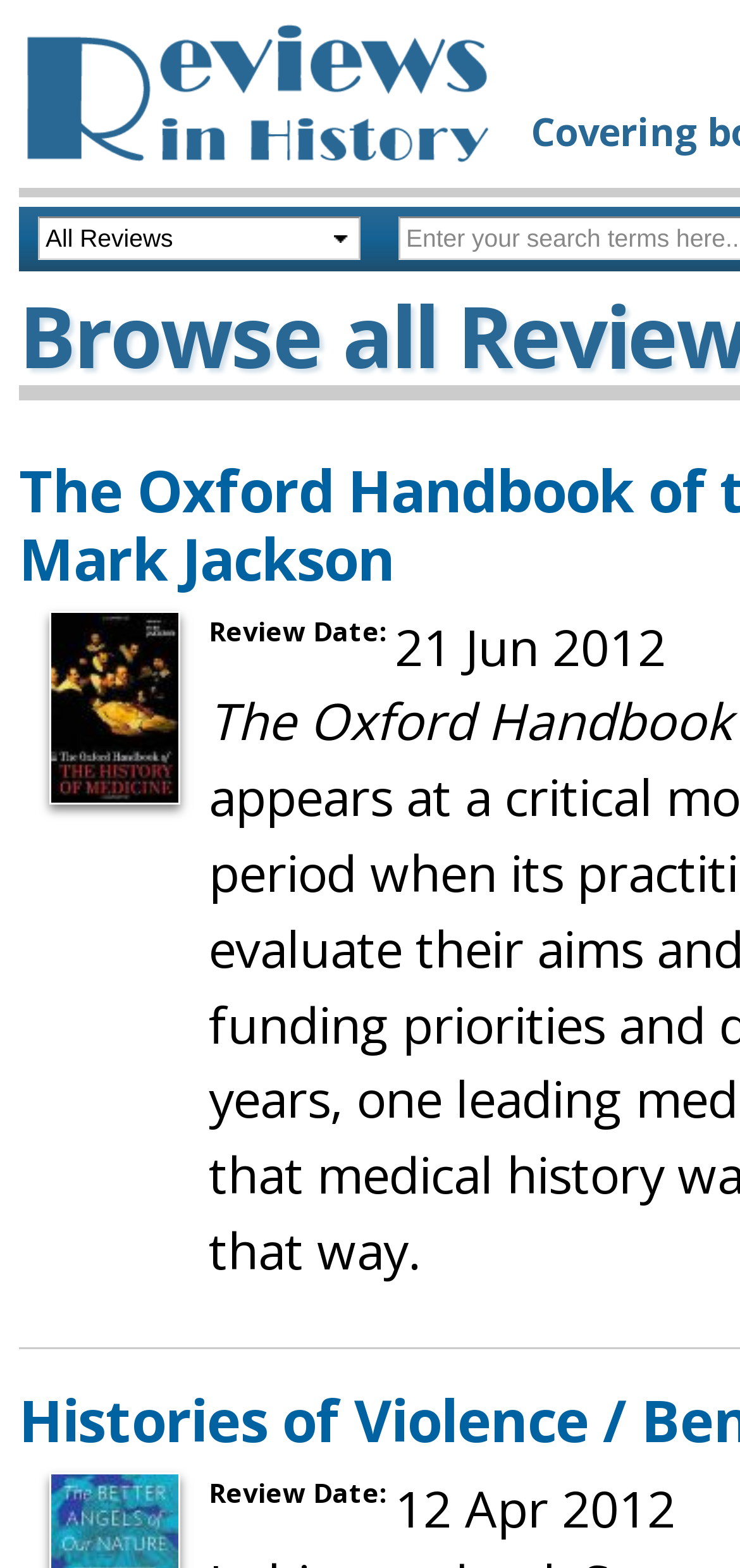What is the logo of the website?
Please provide a detailed and thorough answer to the question.

I identified the image element at the top of the webpage, which is described as the 'Reviews in History logo', and determined that it is the logo of the website.